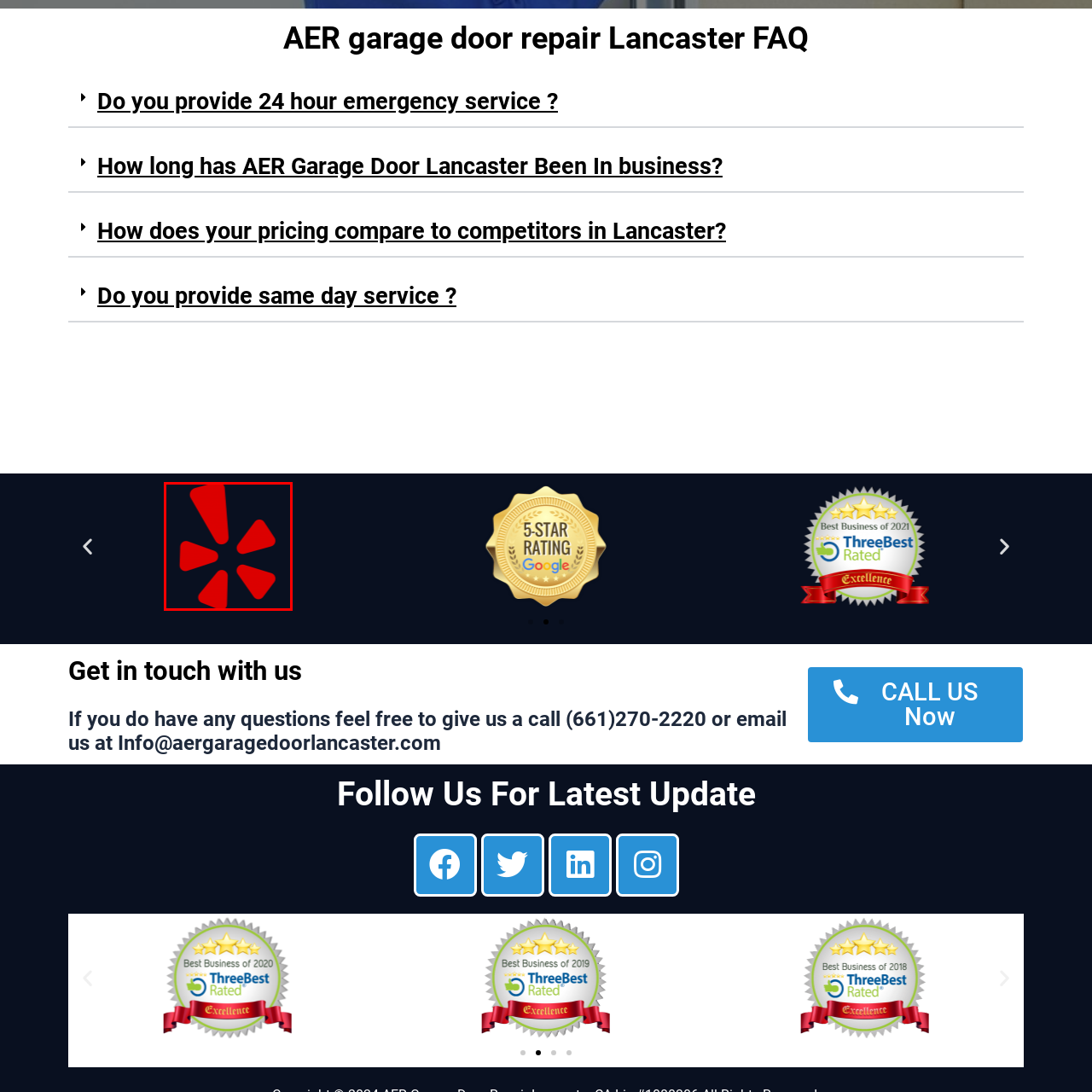Study the part of the image enclosed in the turquoise frame and answer the following question with detailed information derived from the image: 
What type of businesses are reviewed on Yelp?

Yelp is a popular platform for user-generated reviews and recommendations of local businesses, including services such as garage door repairs, which suggests that the platform is focused on reviewing and rating local businesses.